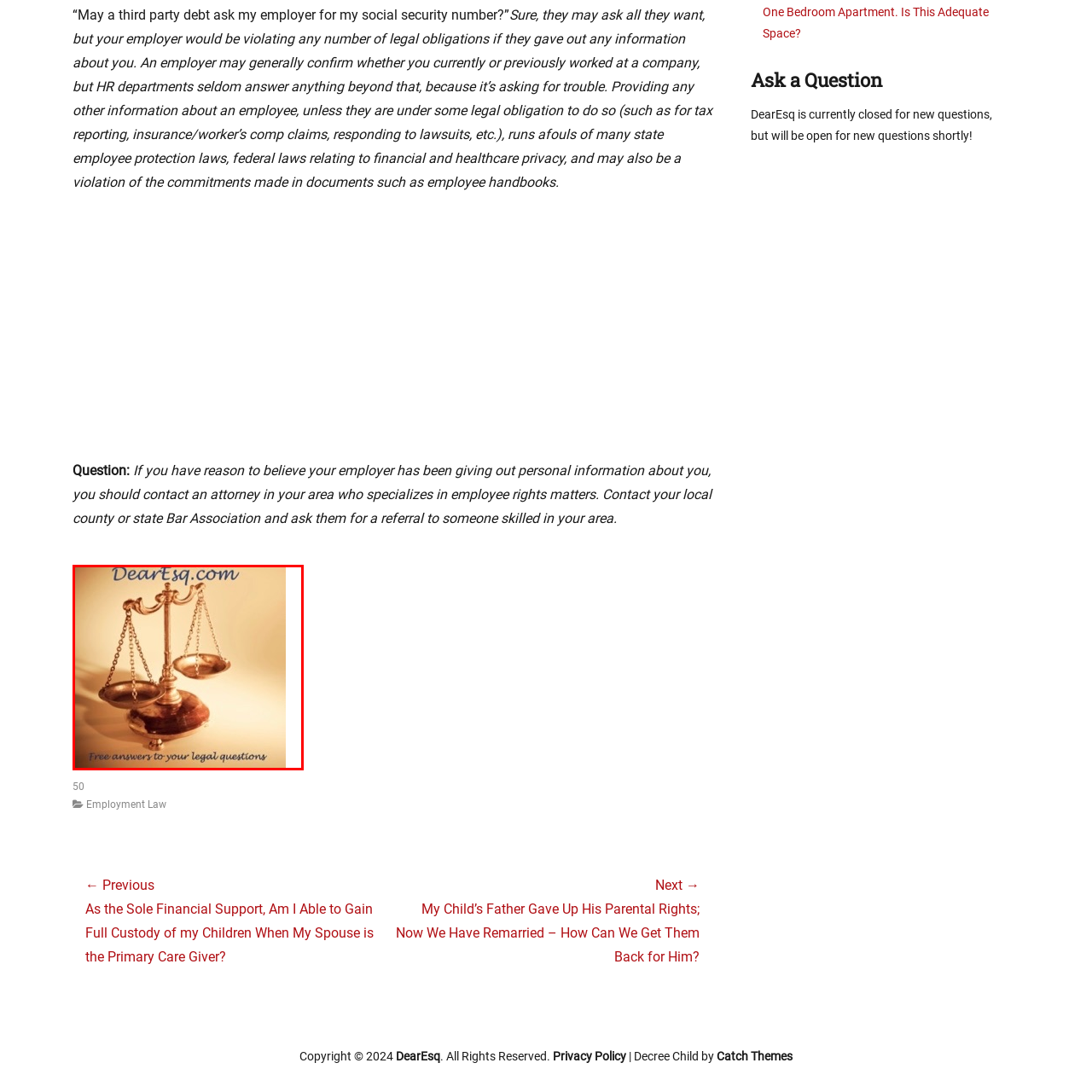Thoroughly describe the contents of the image enclosed in the red rectangle.

The image features a traditional brass scale of justice, symbolizing fairness and balance in legal matters. Set against a warm, softly illuminated background, the scale is delicately suspended by chains and rests atop a polished wooden base. Above the scale, the logo "DearEsq.com" is prominently displayed, emphasizing the website’s focus on providing free answers to legal inquiries. This visual representation captures the essence of justice and the pursuit of legal knowledge, inviting viewers to seek assistance with their legal questions.